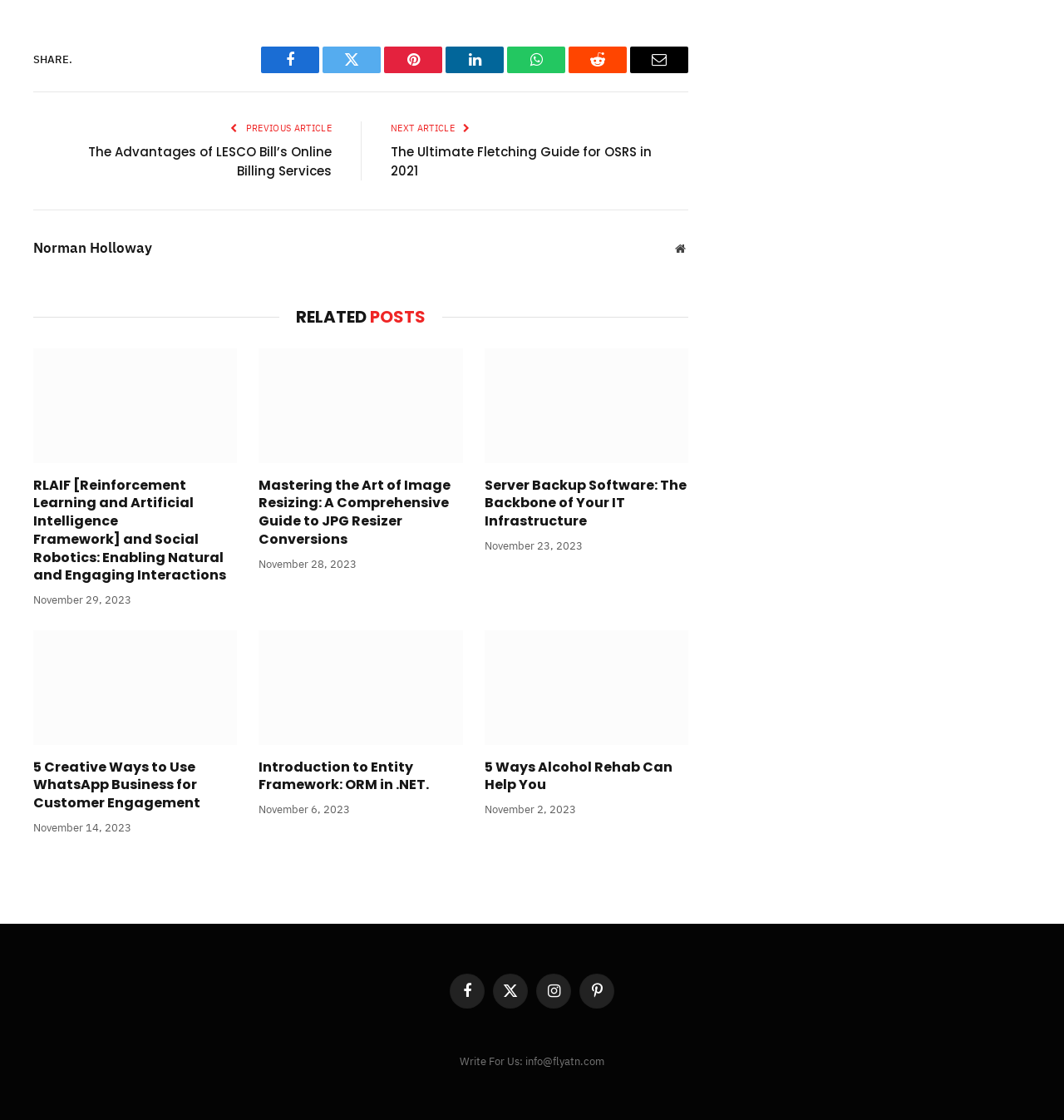Determine the bounding box for the UI element as described: "WhatsApp". The coordinates should be represented as four float numbers between 0 and 1, formatted as [left, top, right, bottom].

[0.477, 0.041, 0.531, 0.065]